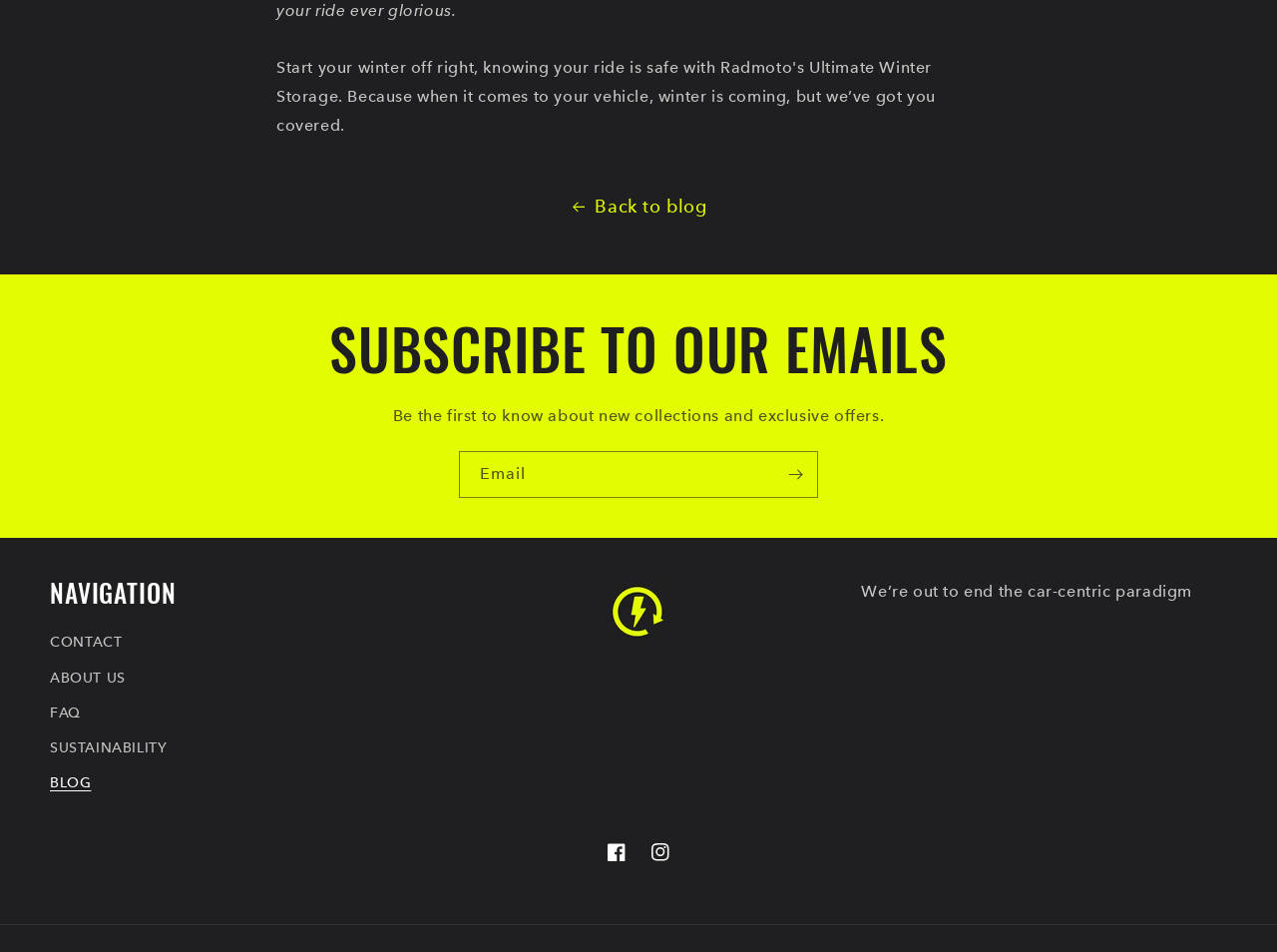Locate the bounding box coordinates of the element that needs to be clicked to carry out the instruction: "Subscribe to the newsletter". The coordinates should be given as four float numbers ranging from 0 to 1, i.e., [left, top, right, bottom].

[0.36, 0.475, 0.64, 0.522]